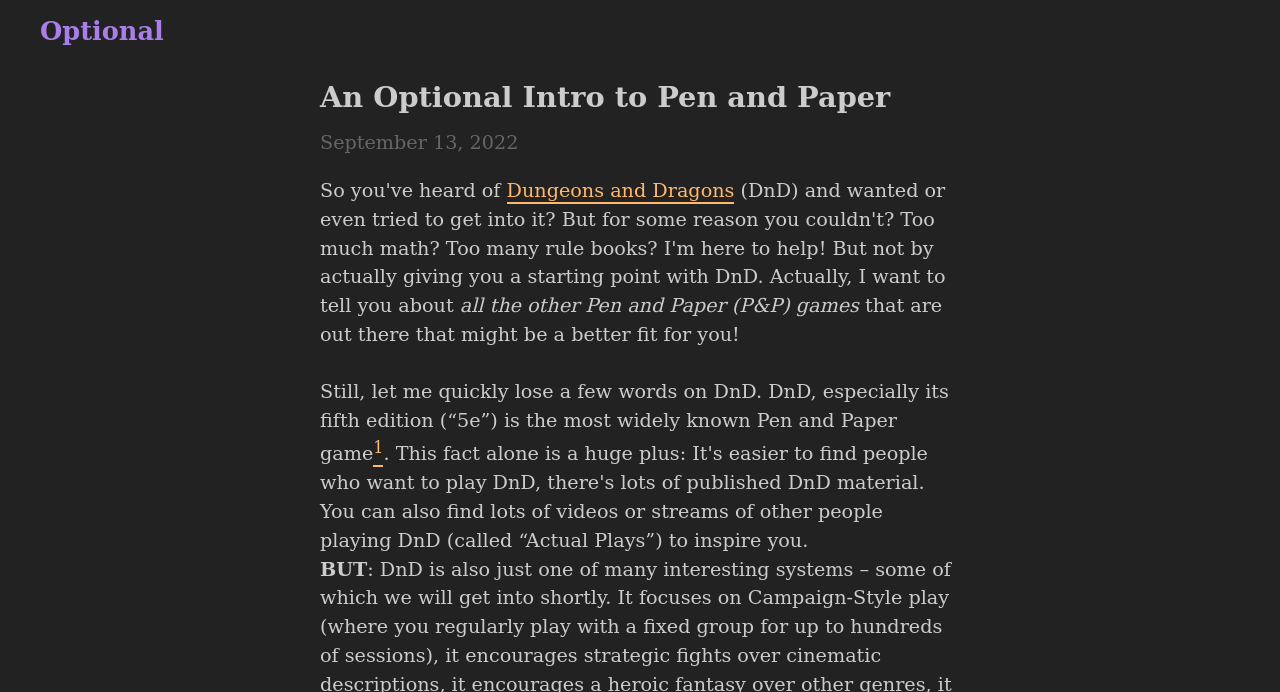Create a detailed narrative describing the layout and content of the webpage.

The webpage appears to be an introductory article about Pen and Paper games, specifically focusing on Dungeons and Dragons (DnD). At the top, there is a heading that reads "Optional" with a link to the same text, followed by a larger heading "An Optional Intro to Pen and Paper". Below this, there is a timestamp indicating the article was published on September 13, 2022.

The main content of the article begins with a link to "Dungeons and Dragons", which is positioned near the top-center of the page. The surrounding text discusses other Pen and Paper games that might be a better fit for the reader. The article then shifts its focus to DnD, specifically its fifth edition, which is described as the most widely known Pen and Paper game.

There are several blocks of text throughout the article, with a notable section that starts with the word "Still" and discusses DnD in more detail. This section is positioned roughly in the middle of the page. Further down, there is a link to a footnote or reference, marked as "1", which is superscripted. The article concludes with a bold statement "BUT", which is centered near the bottom of the page.

Overall, the webpage has a clear structure, with headings, links, and blocks of text that guide the reader through the article.